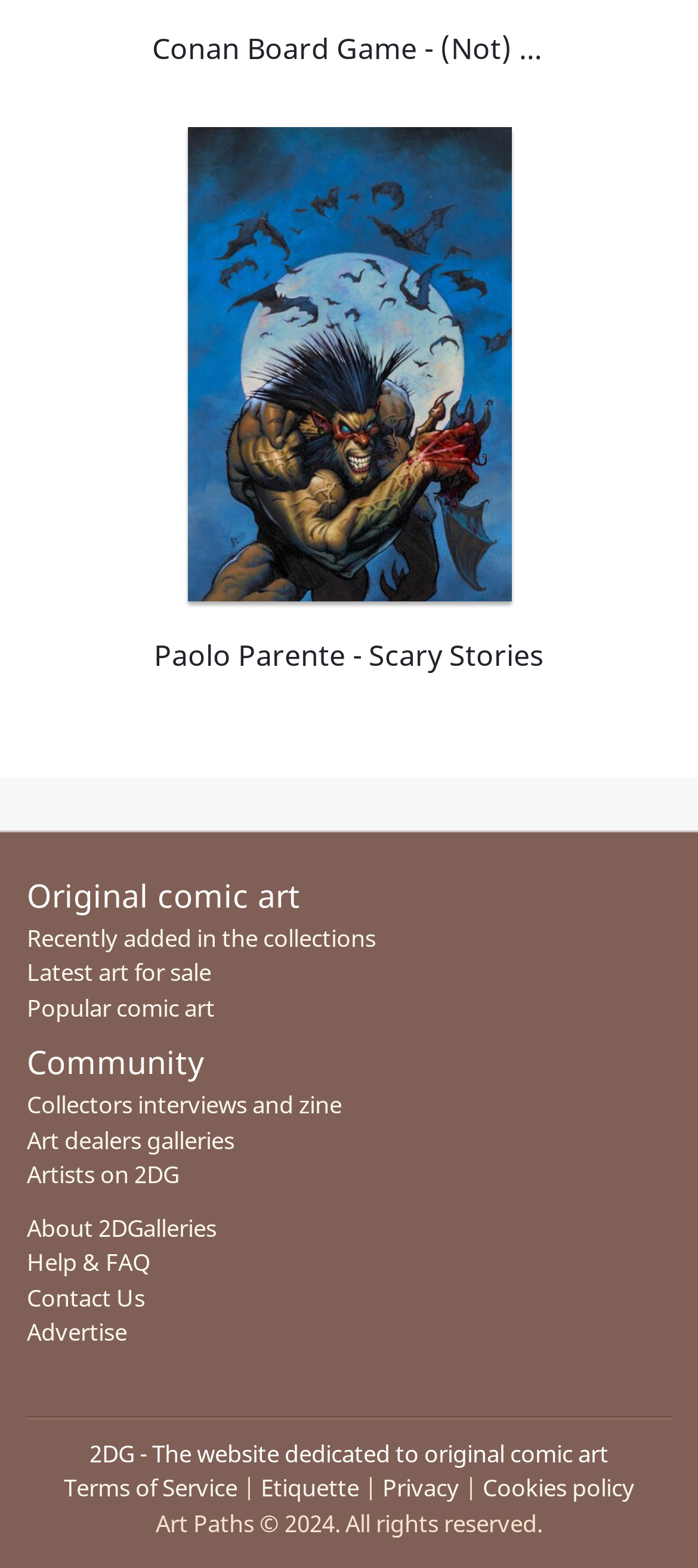Respond to the question with just a single word or phrase: 
What is the name of the board game?

Conan Board Game